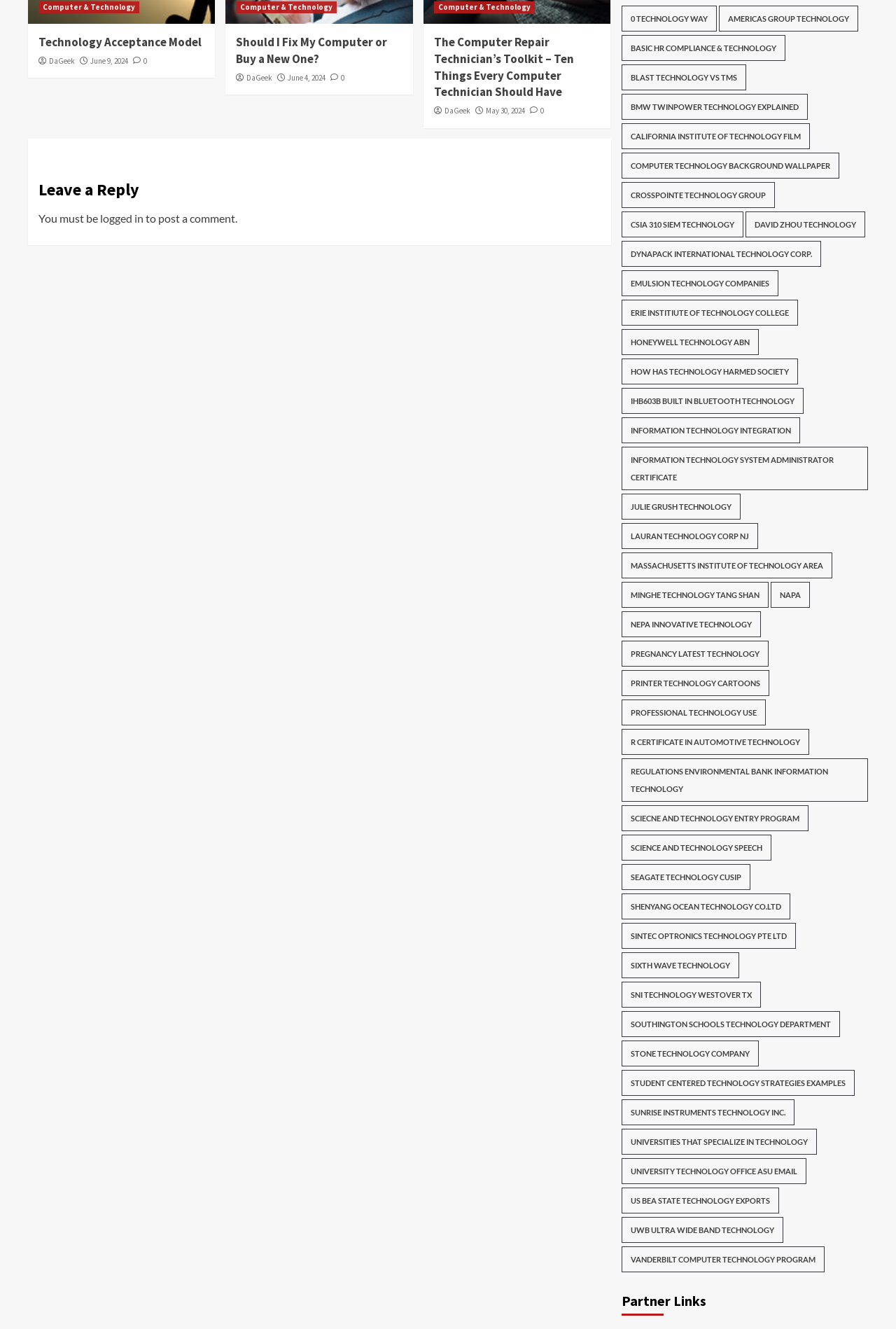What is the category of the first article?
Please utilize the information in the image to give a detailed response to the question.

The first article's category can be determined by looking at the link 'Computer & Technology' which is located above the heading 'Technology Acceptance Model'.